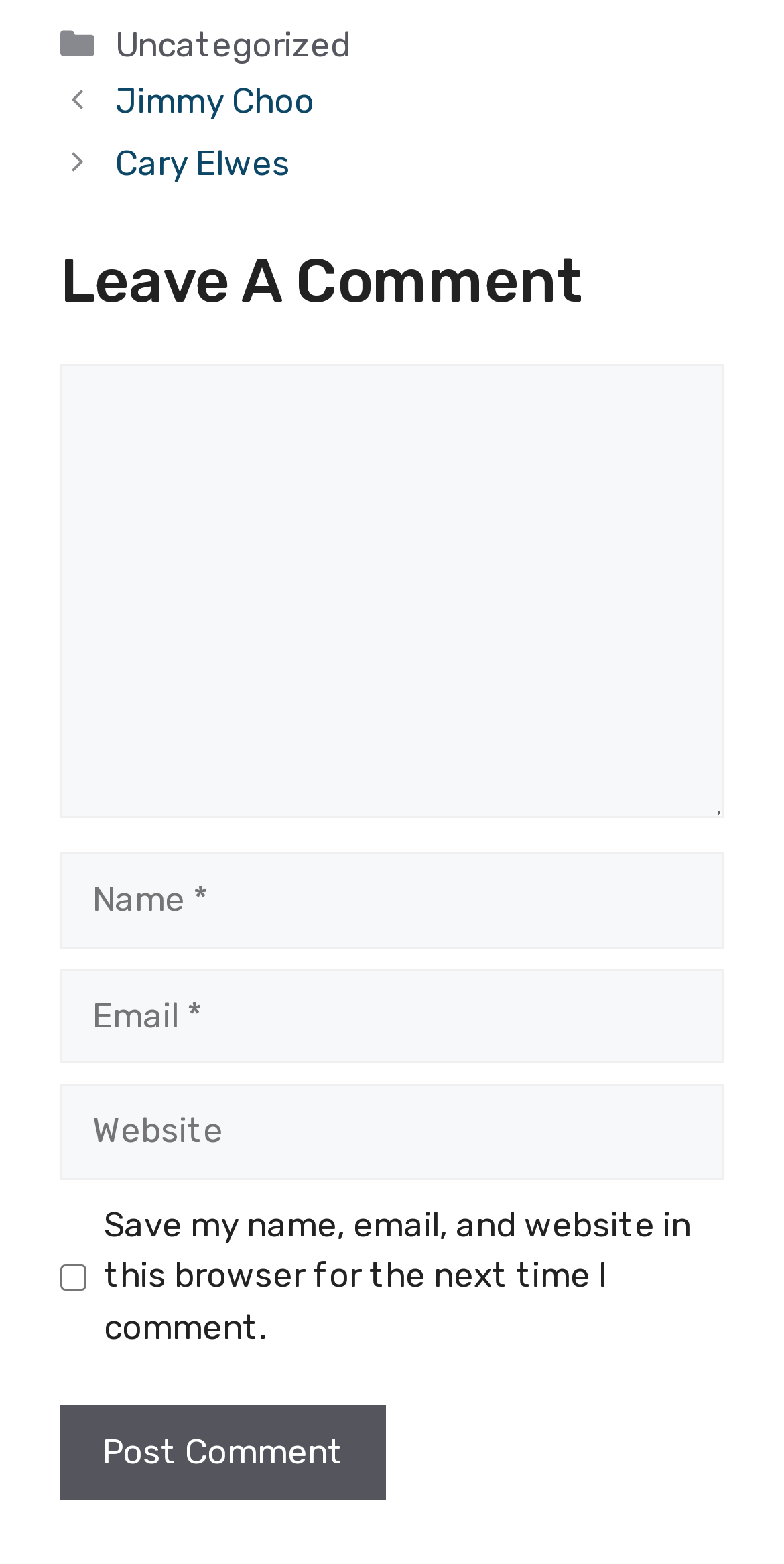What is the purpose of the 'Leave A Comment' section?
Using the image as a reference, deliver a detailed and thorough answer to the question.

The 'Leave A Comment' section is a heading that indicates the start of a comment form. It contains several input fields, including 'Comment', 'Name', 'Email', and 'Website', which suggests that users can enter their information and comment on the webpage. The presence of a 'Post Comment' button further supports this conclusion.